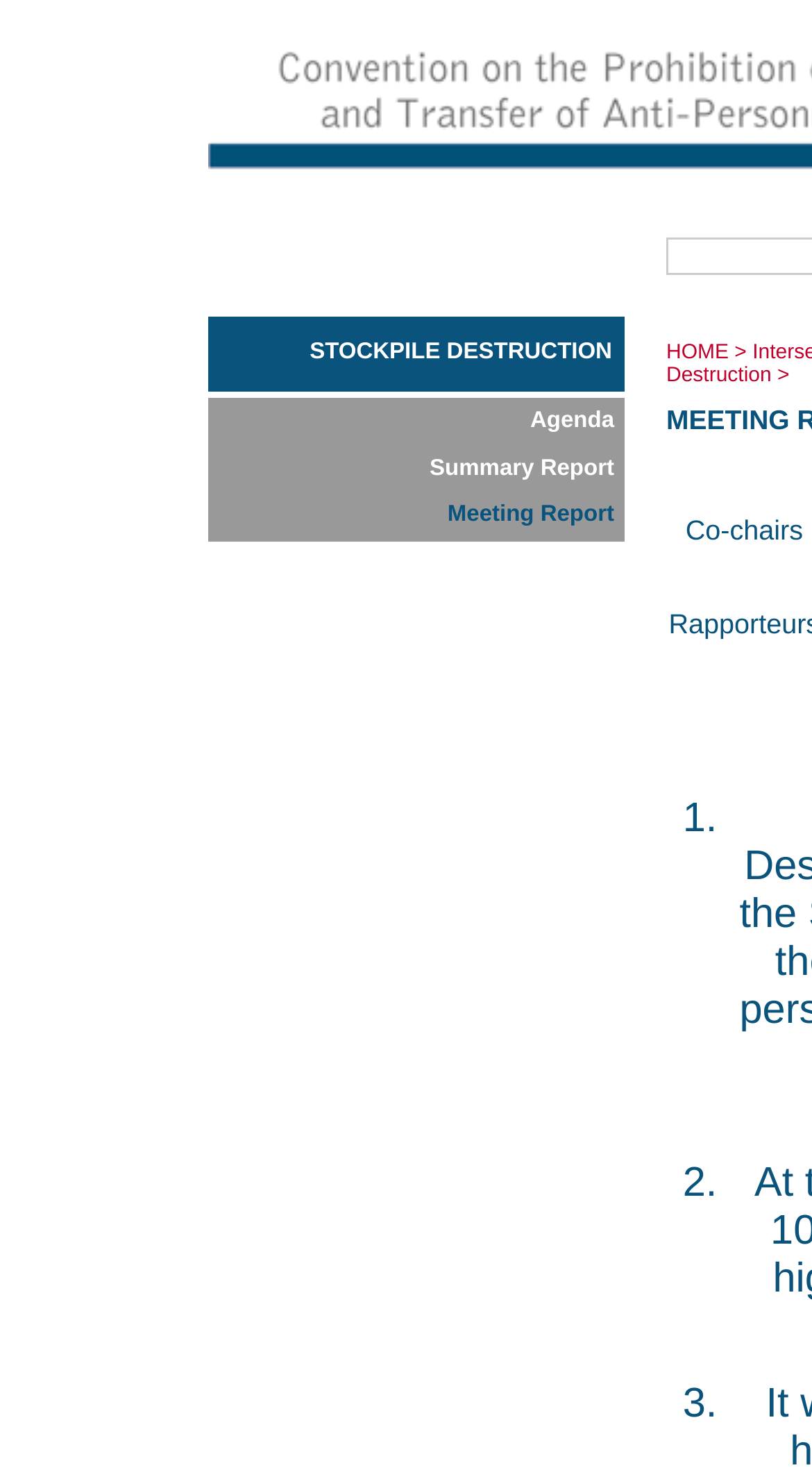Please provide a one-word or phrase answer to the question: 
What is the first link in the table cell?

STOCKPILE DESTRUCTION